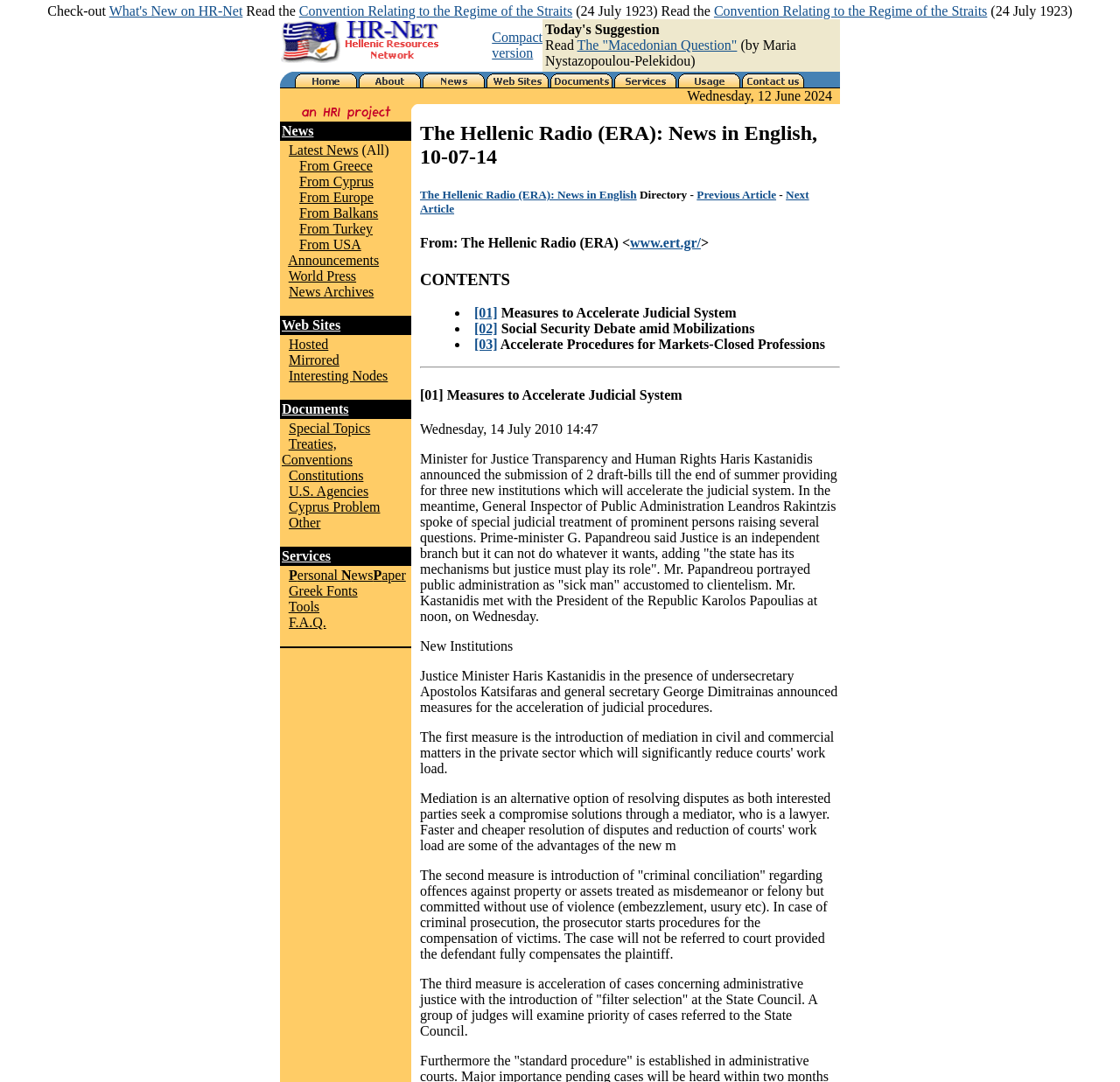What is the name of the network?
Please craft a detailed and exhaustive response to the question.

The name of the network can be found in the top-left corner of the webpage, where it says 'HR-Net - Hellenic Resources Network'.